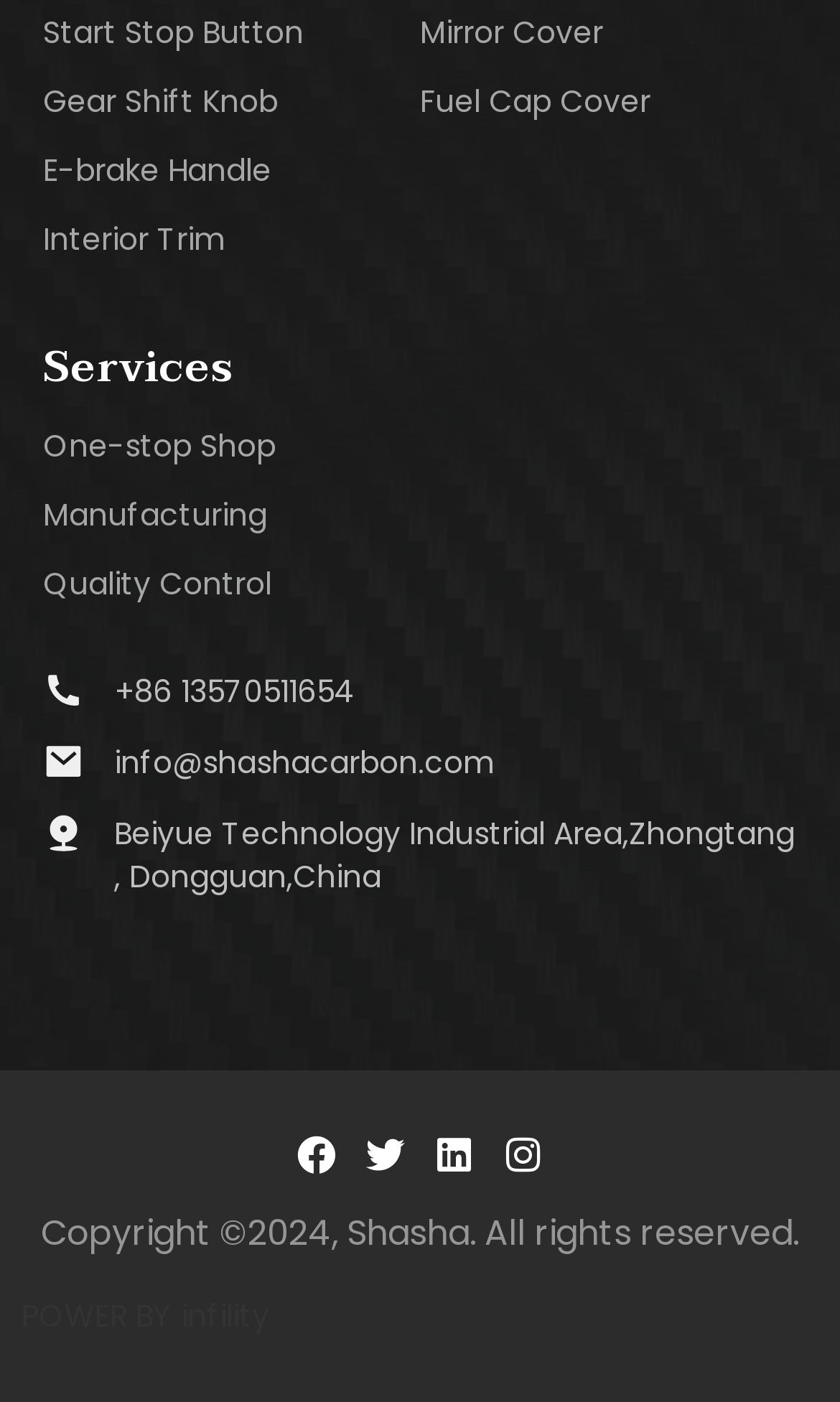What is the company's physical address?
Please give a well-detailed answer to the question.

The company's physical address can be found in the middle section of the webpage, below the 'Services' heading, where it is displayed as 'Beiyue Technology Industrial Area, Zhongtang, Dongguan, China'.